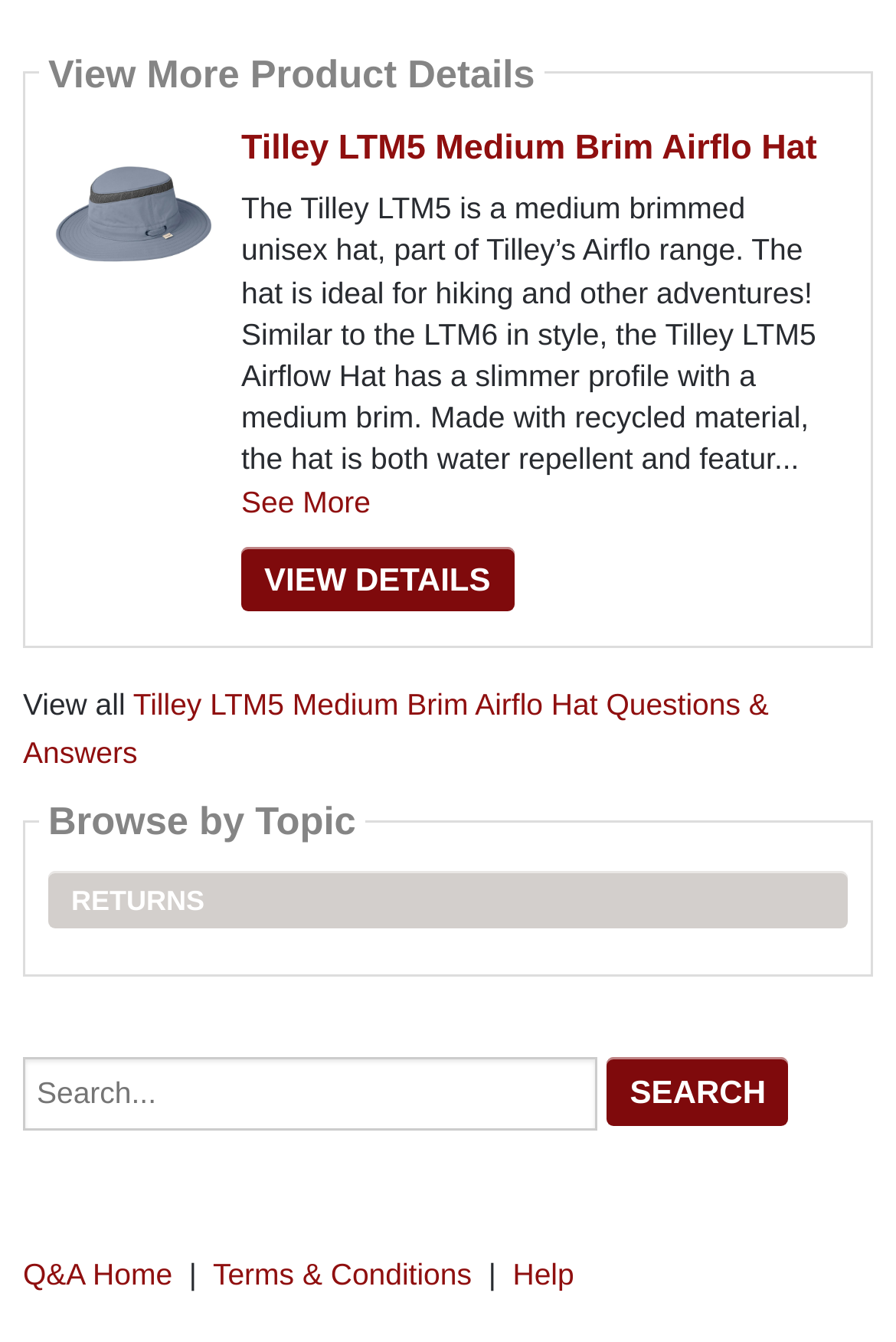Find the bounding box coordinates of the element to click in order to complete the given instruction: "Search for something."

[0.026, 0.787, 0.667, 0.843]